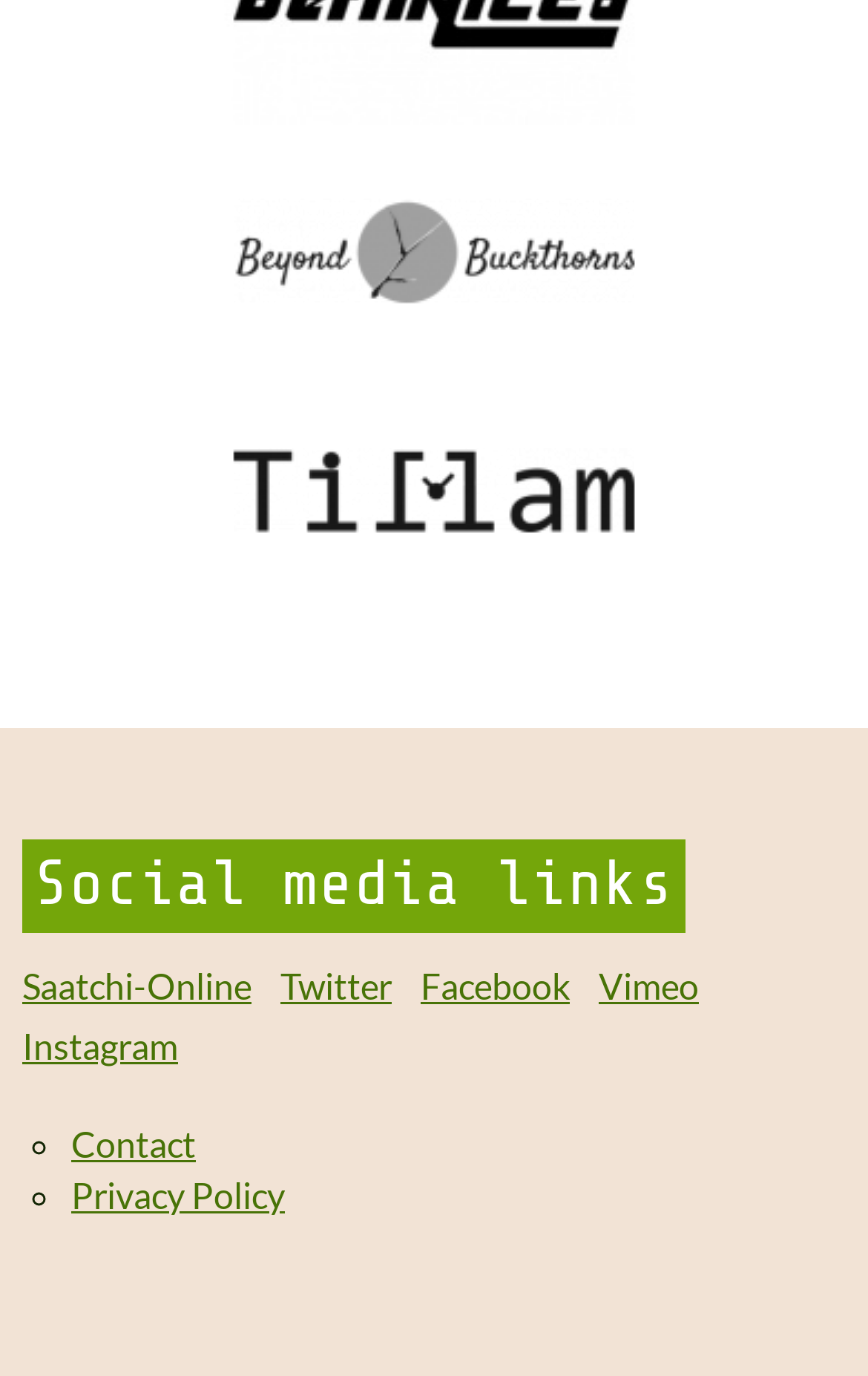Please reply to the following question using a single word or phrase: 
How many images are there on the webpage?

2